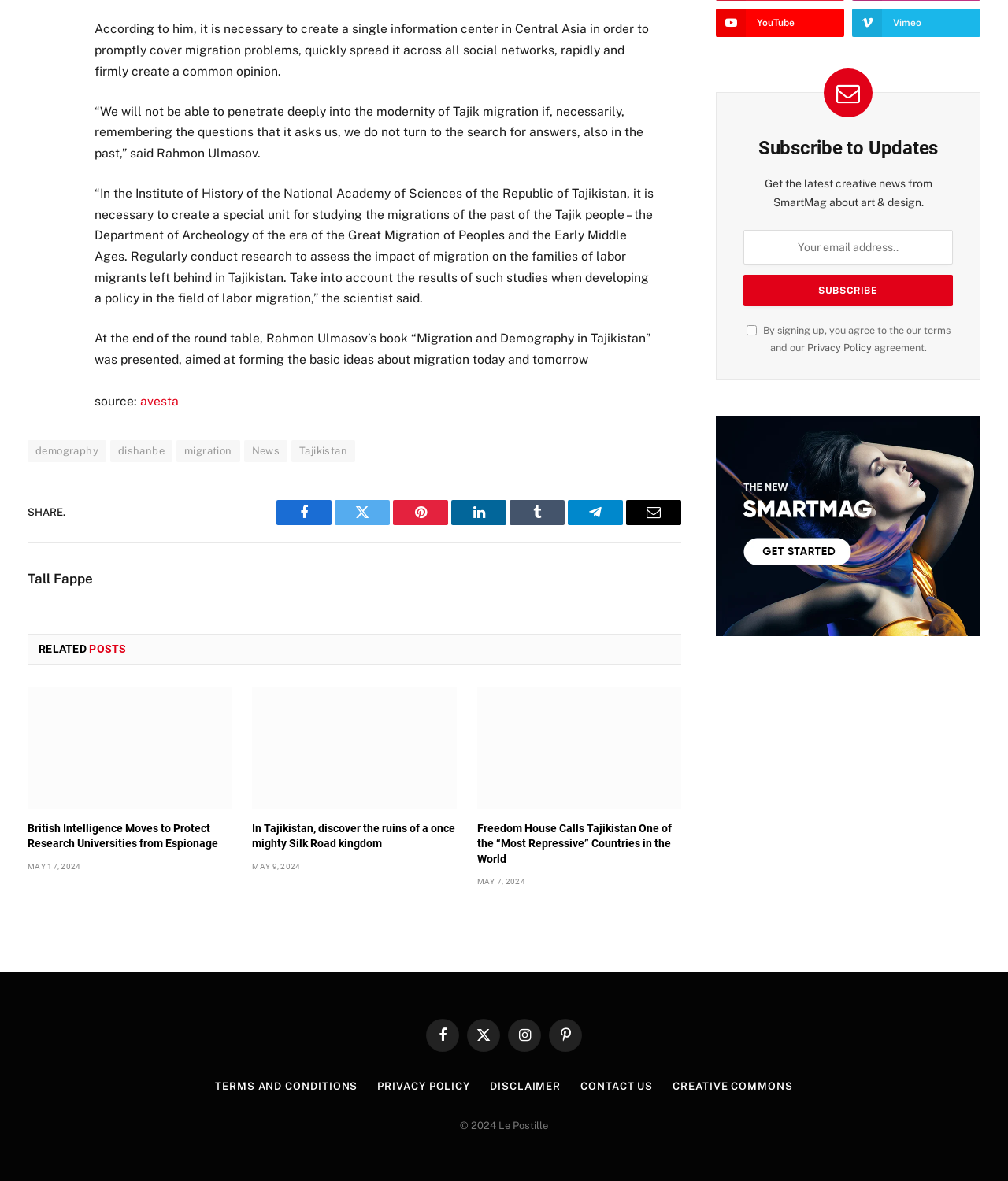Locate the UI element described by Creative Commons in the provided webpage screenshot. Return the bounding box coordinates in the format (top-left x, top-left y, bottom-right x, bottom-right y), ensuring all values are between 0 and 1.

[0.667, 0.914, 0.787, 0.924]